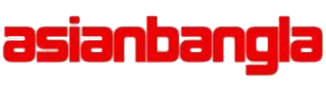Give a thorough explanation of the image.

The image features the logo of "asianbangla.com," presented in bold red typography. This logo is prominently displayed at the top section of the webpage, indicative of the site's branding and focus on providing news and information, particularly relating to Bangladesh and its surrounding regions. The straightforward design of the logo mirrors the site's intent to engage its audience with a clear and recognizable identity, contributing to the overall aesthetic and user experience of the digital platform.